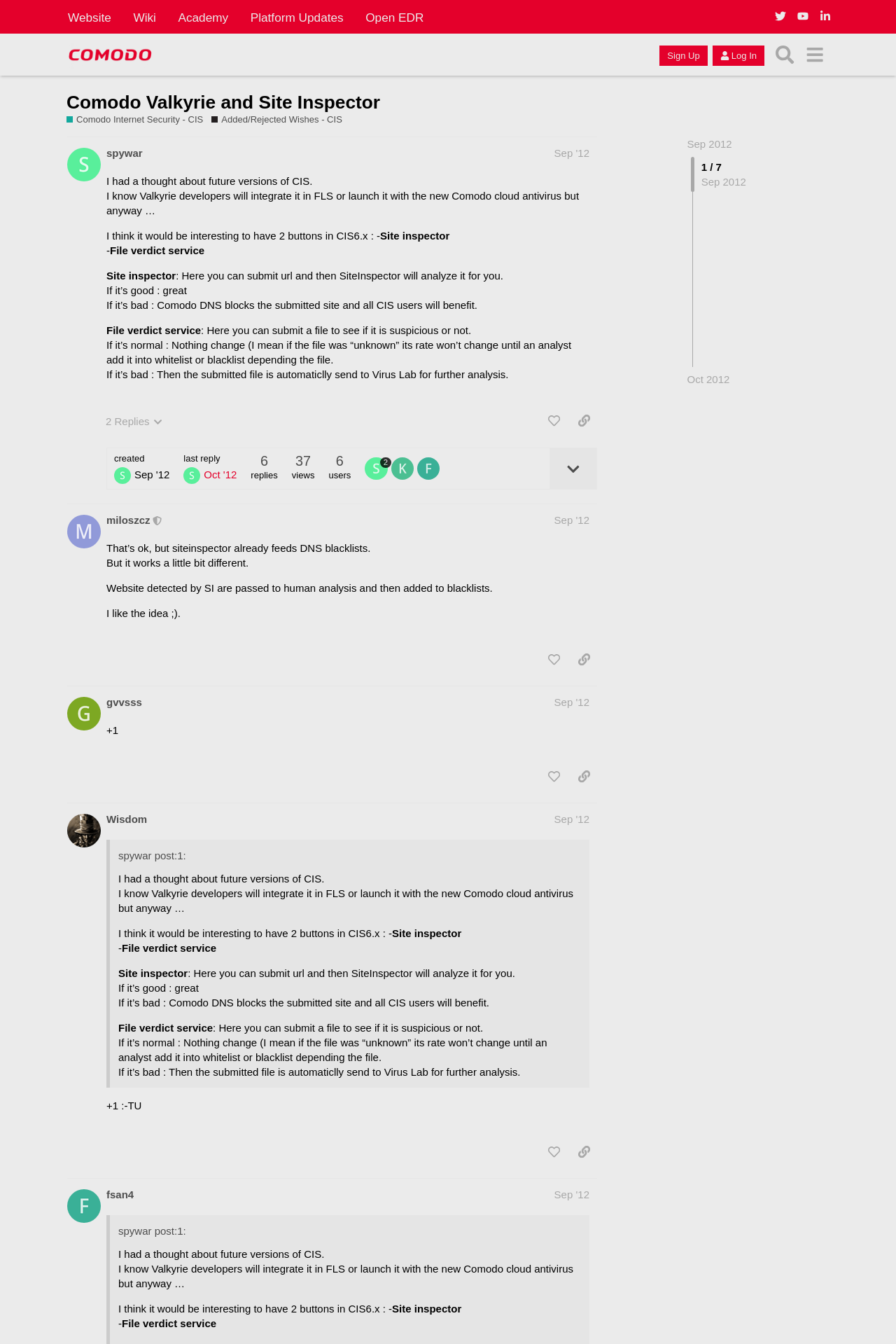Can you determine the main header of this webpage?

Comodo Valkyrie and Site Inspector